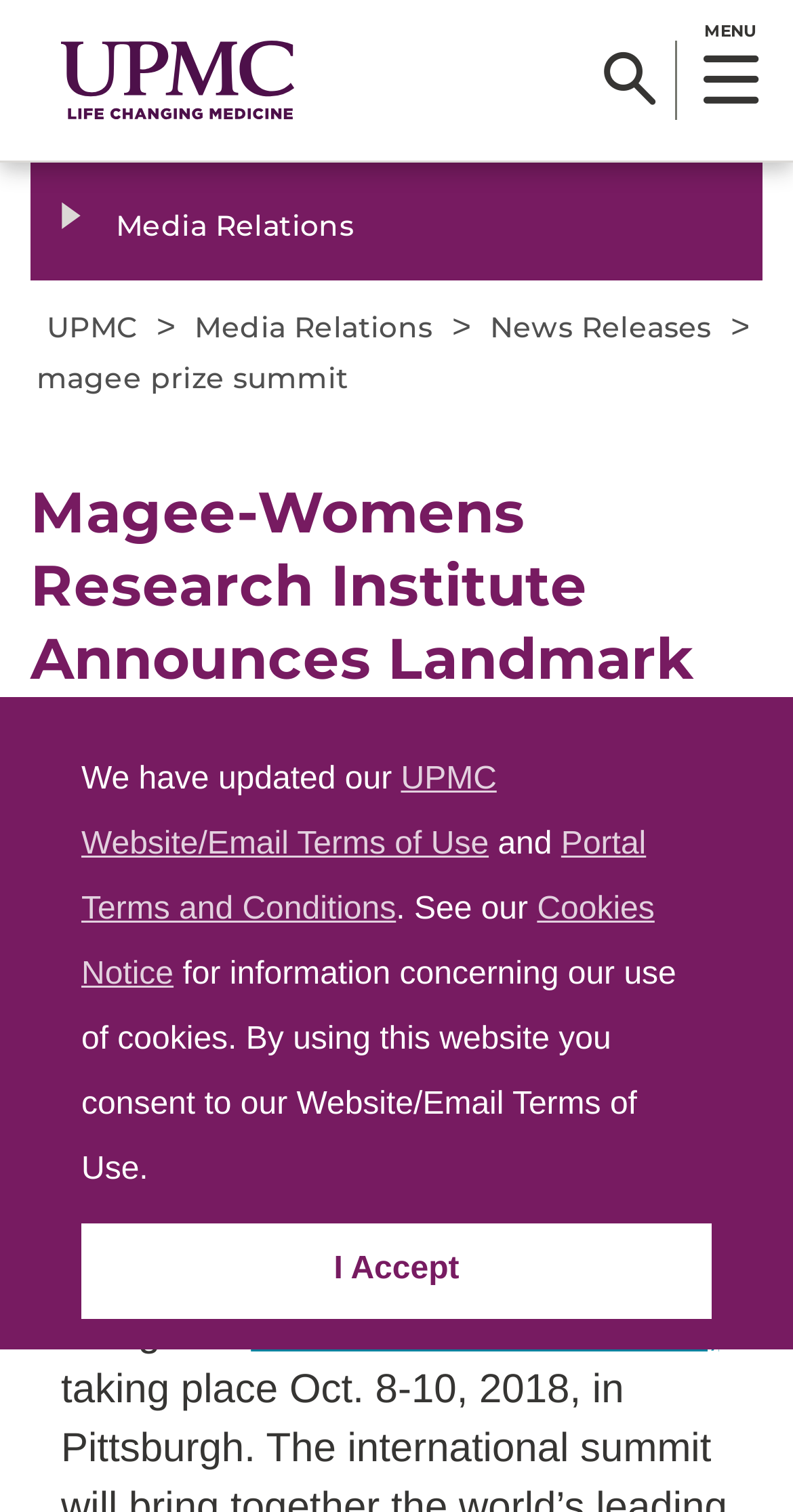Provide the bounding box coordinates of the HTML element this sentence describes: "Portal Terms and Conditions". The bounding box coordinates consist of four float numbers between 0 and 1, i.e., [left, top, right, bottom].

[0.103, 0.547, 0.815, 0.613]